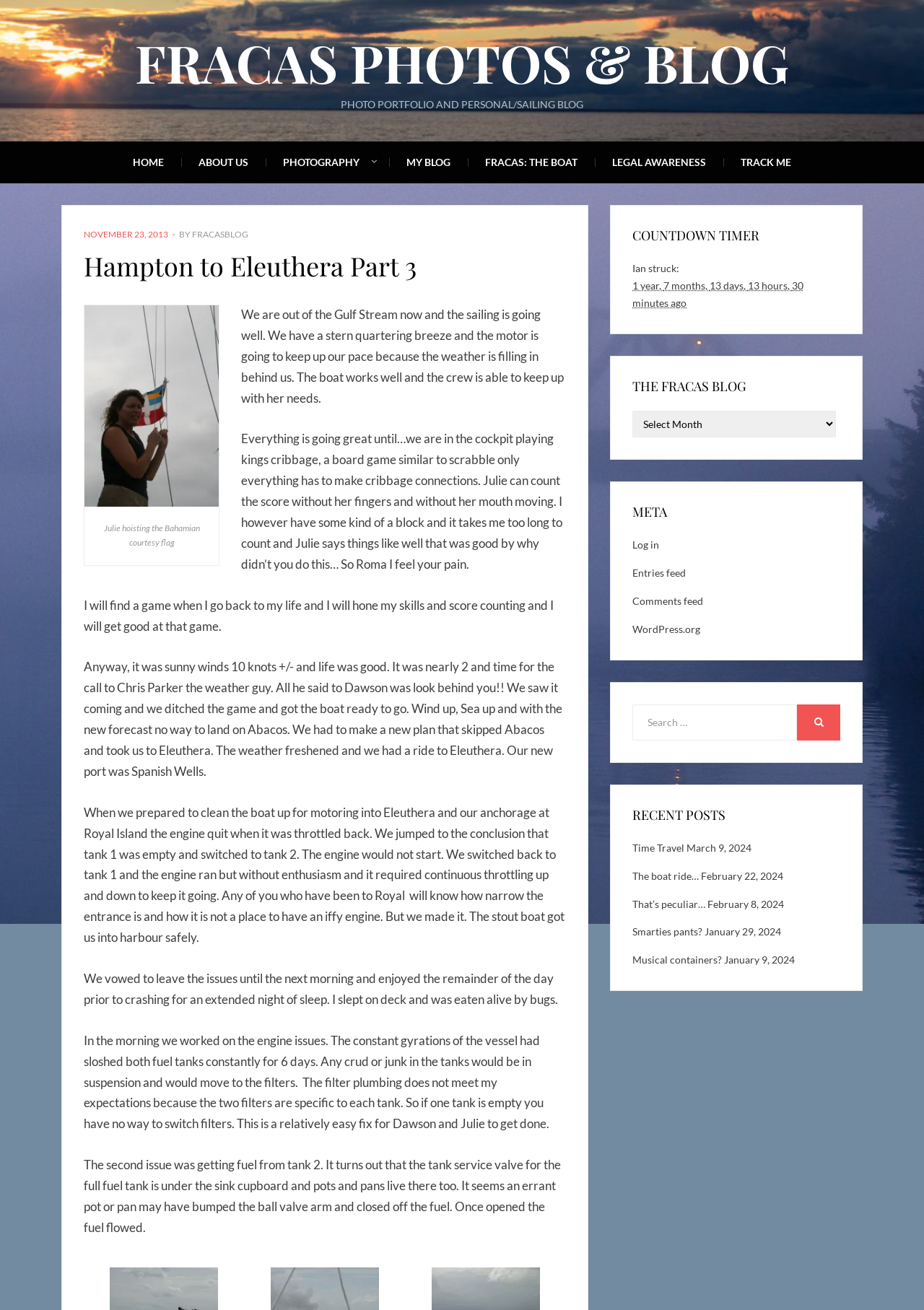Provide a comprehensive description of the webpage.

The webpage is a blog post titled "Hampton to Eleuthera Part 3" with a focus on sailing and photography. At the top of the page, there is a heading "FRACAS PHOTOS & BLOG" followed by a navigation menu with links to "HOME", "ABOUT US", "PHOTOGRAPHY", "MY BLOG", "FRACAS: THE BOAT", "LEGAL AWARENESS", and "TRACK ME".

Below the navigation menu, there is a section with a heading "PHOTO PORTFOLIO AND PERSONAL/SAILING BLOG" followed by a link to "NOVEMBER 23, 2013" and a static text "POSTED ON". Next to it, there is a link to "FRACASBLOG" with a static text "BY".

The main content of the blog post is divided into several paragraphs, each describing the author's sailing experience. The text is accompanied by an image "abacos eleuthera 002" with a figcaption "Julie hoisting the Bahamian courtesy flag". The paragraphs describe the sailing conditions, the crew's activities, and the challenges they faced, including engine issues and navigating through rough weather.

On the right side of the page, there is a complementary section with several headings, including "COUNTDOWN TIMER", "THE FRACAS BLOG", "META", "RECENT POSTS", and a search box. The "COUNTDOWN TIMER" section displays a static text "Ian struck" followed by a date and time. The "THE FRACAS BLOG" section has a heading and a combobox with a popup menu. The "META" section has links to "Log in", "Entries feed", "Comments feed", and "WordPress.org". The "RECENT POSTS" section lists several recent blog posts with links and dates.

Overall, the webpage is a personal blog post about sailing, with a focus on storytelling and photography. The layout is clean and easy to navigate, with clear headings and concise text.